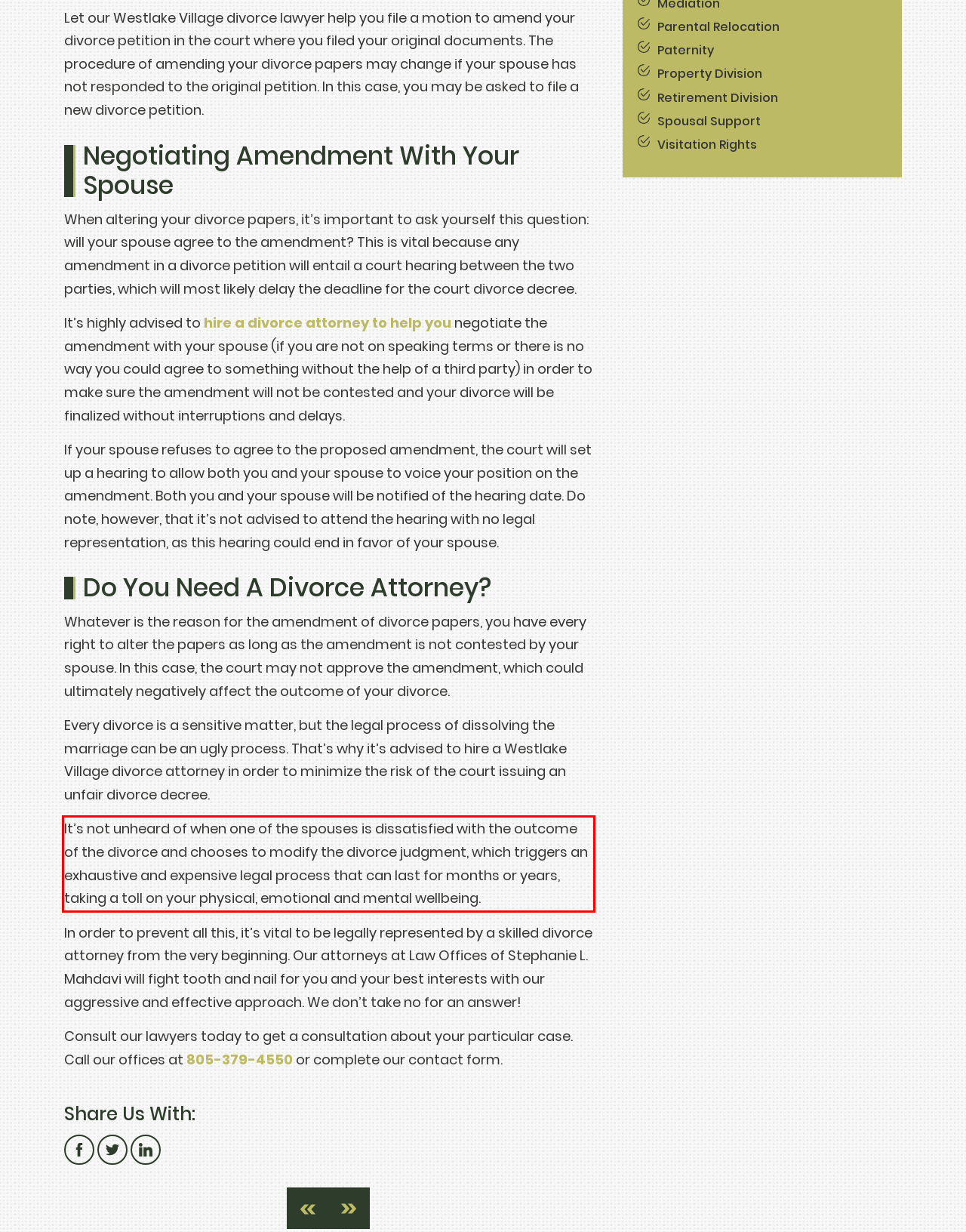Perform OCR on the text inside the red-bordered box in the provided screenshot and output the content.

It’s not unheard of when one of the spouses is dissatisfied with the outcome of the divorce and chooses to modify the divorce judgment, which triggers an exhaustive and expensive legal process that can last for months or years, taking a toll on your physical, emotional and mental wellbeing.